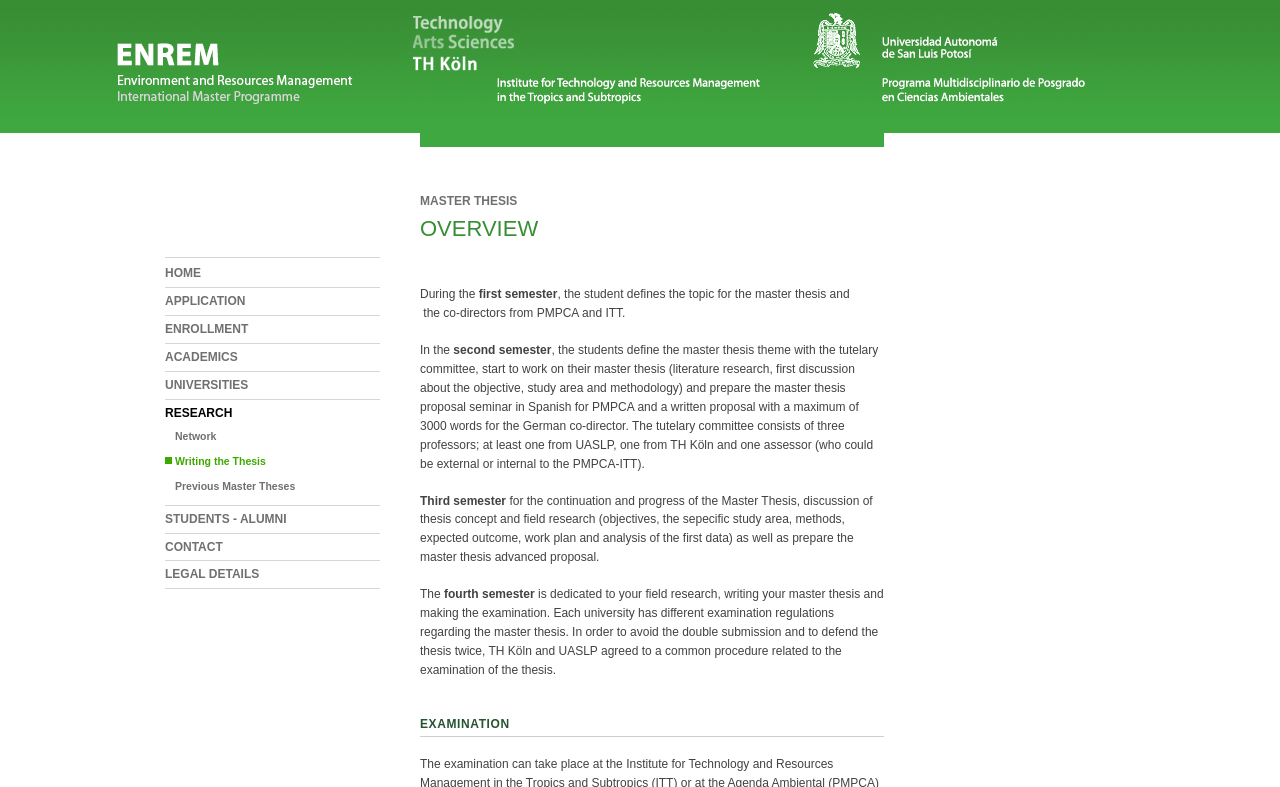Please identify the bounding box coordinates of the element I should click to complete this instruction: 'Click on Writing the Thesis'. The coordinates should be given as four float numbers between 0 and 1, like this: [left, top, right, bottom].

[0.129, 0.574, 0.297, 0.598]